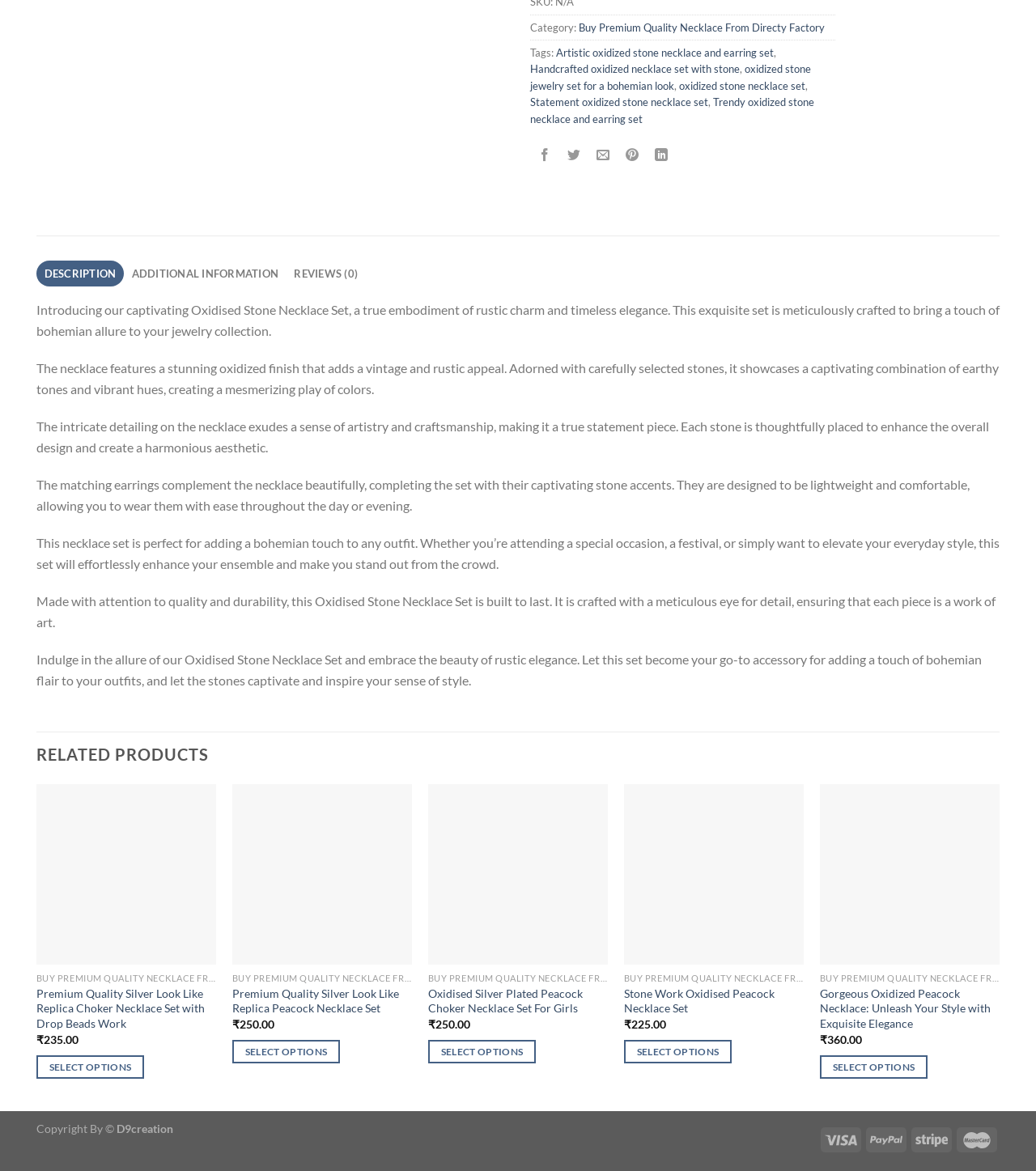Provide a single word or phrase answer to the question: 
What is the price of the 'Premium Quality Silver Look Like Replica Choker Necklace Set with Drop Beads Work'?

₹235.00